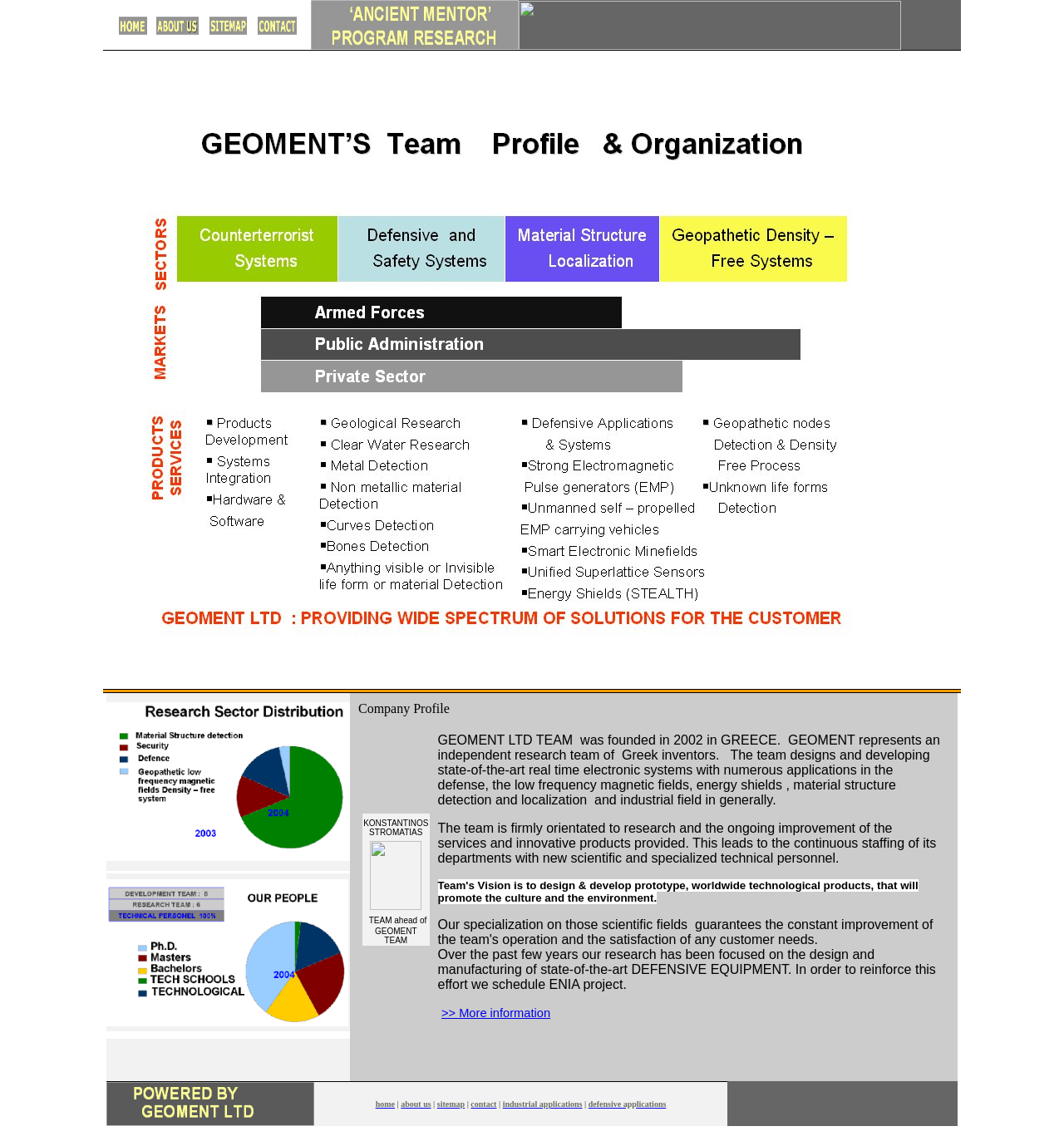Locate the bounding box coordinates of the UI element described by: "alt="Go to -about us-" name="nav_up_r1_c101"". The bounding box coordinates should consist of four float numbers between 0 and 1, i.e., [left, top, right, bottom].

[0.292, 0.034, 0.488, 0.046]